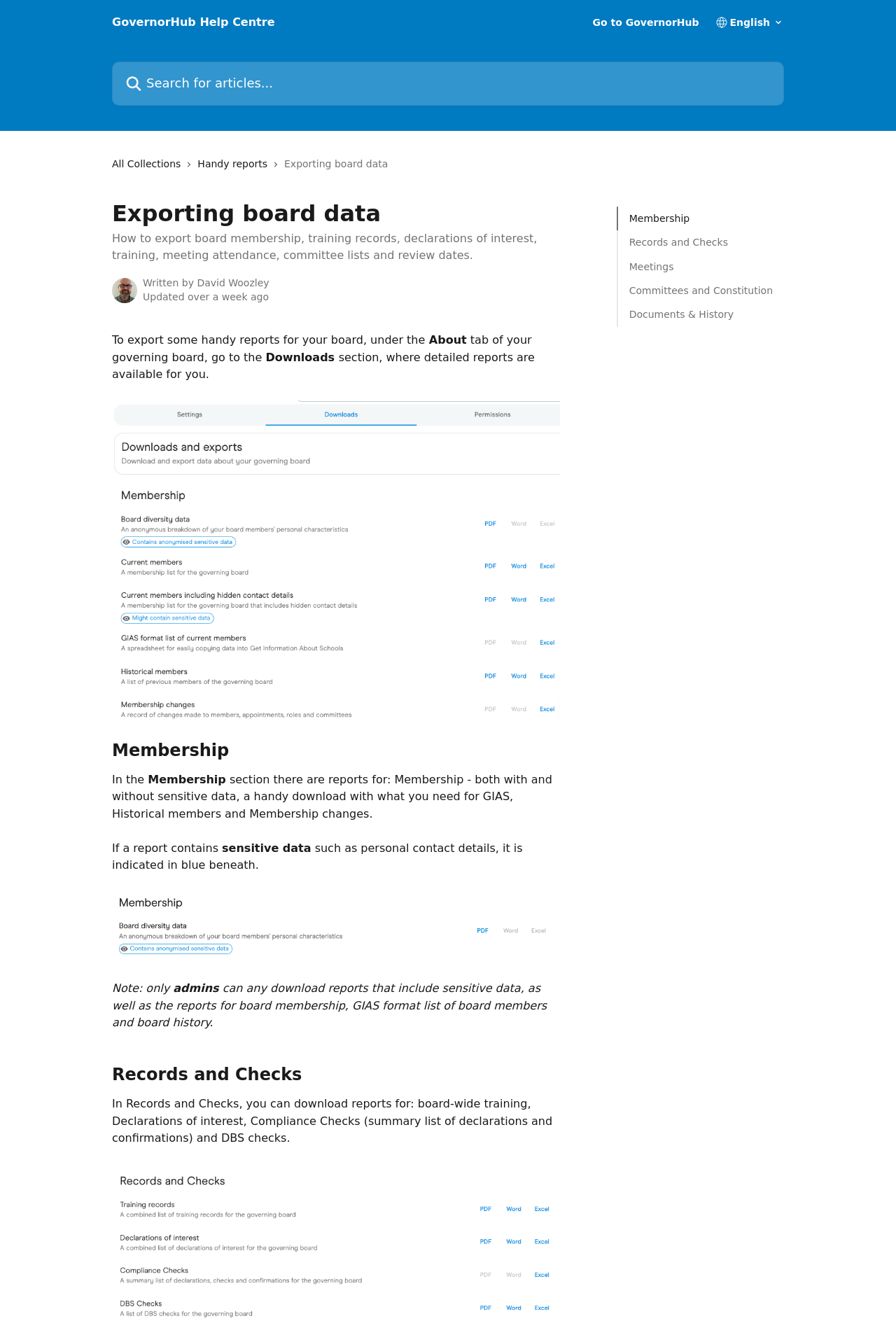Identify the bounding box coordinates necessary to click and complete the given instruction: "Order tourbook guides, maps or triptiks for delivery by mail".

None